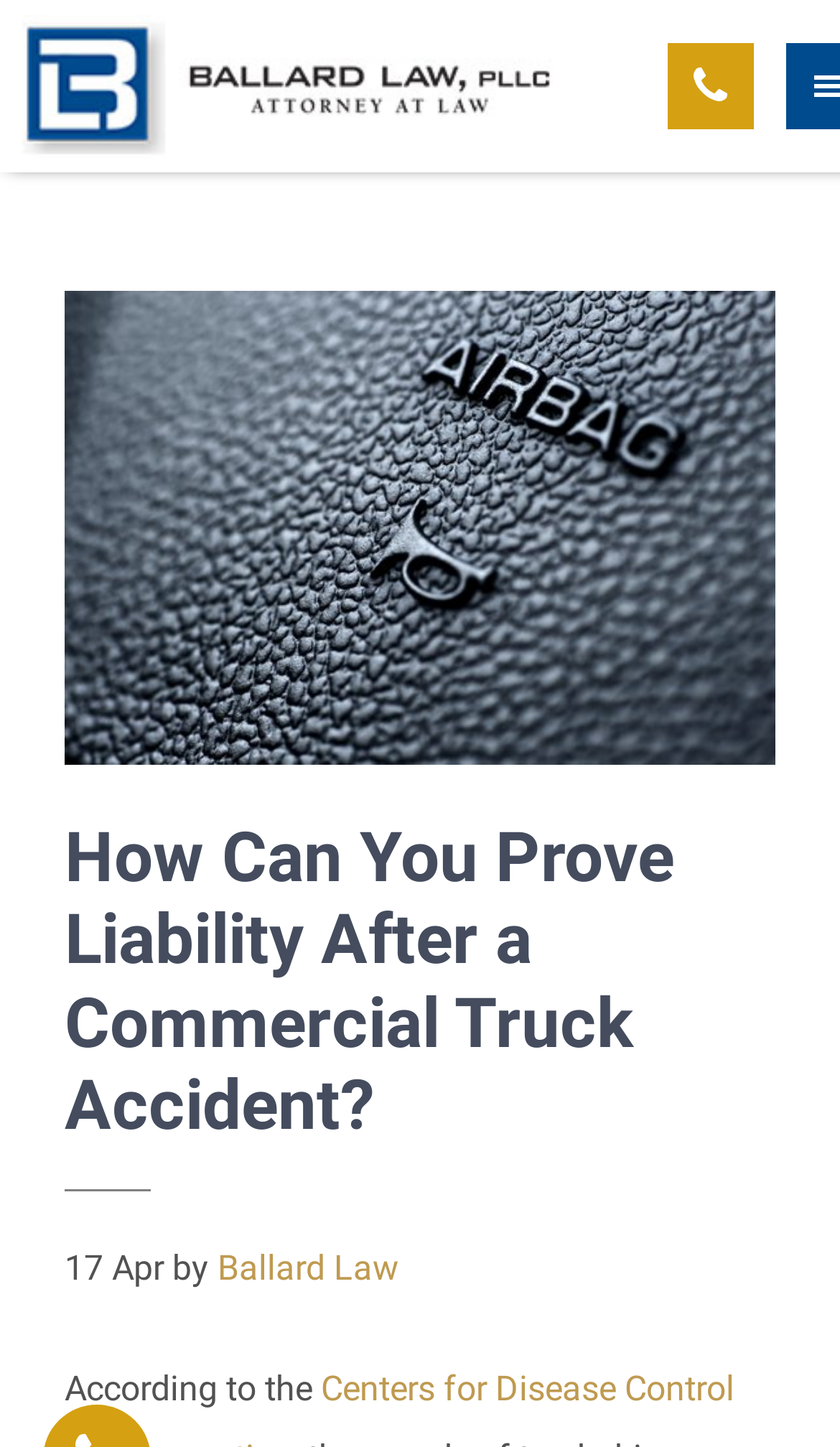What is the purpose of the 'Skip to' links?
Using the image as a reference, deliver a detailed and thorough answer to the question.

I inferred the answer by noticing the presence of 'Skip to' links at the top of the webpage, which are typically used to improve accessibility for users with disabilities.